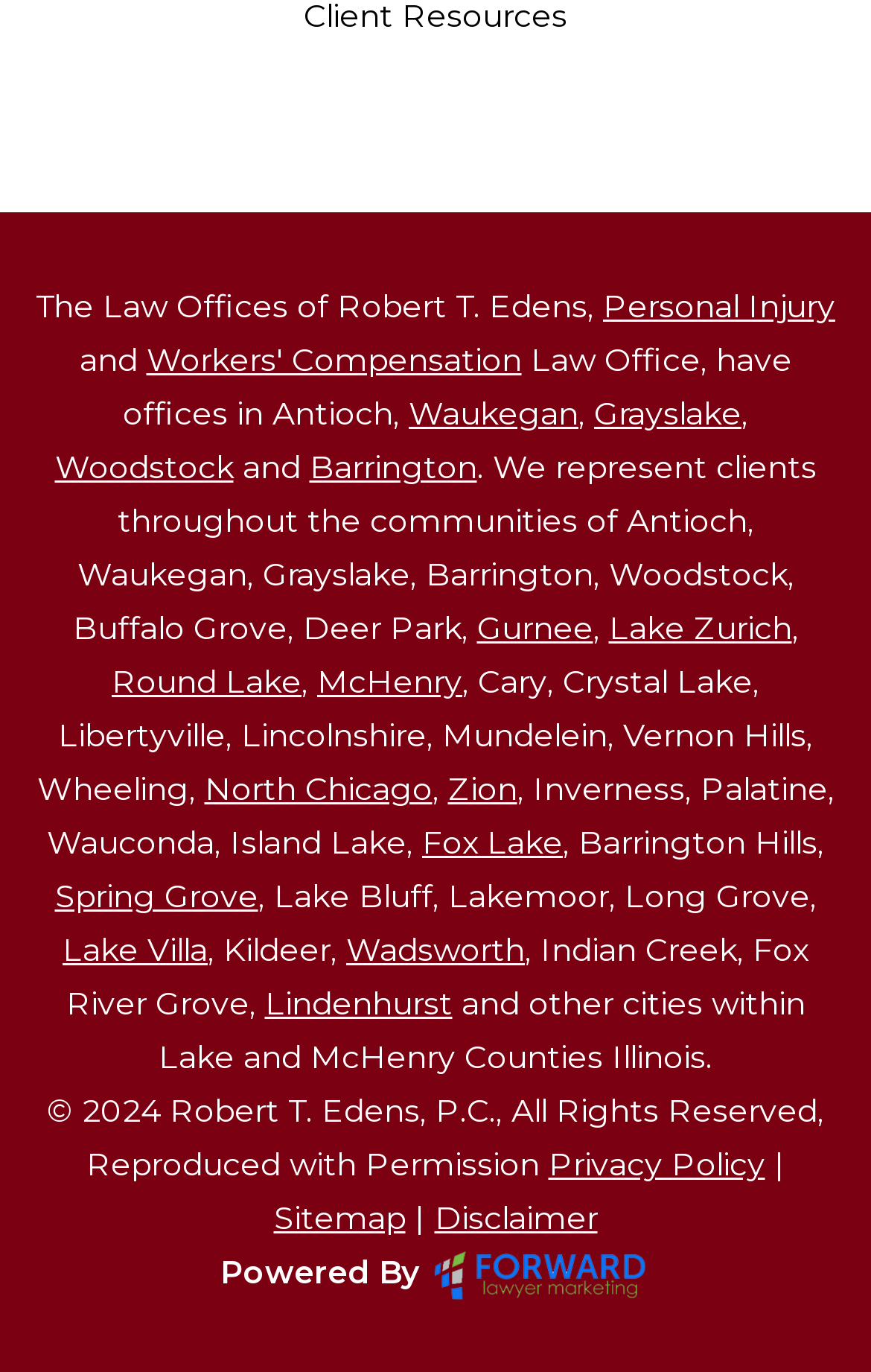In which cities does the law office have offices?
Please answer the question with a single word or phrase, referencing the image.

Antioch, Waukegan, Grayslake, Woodstock